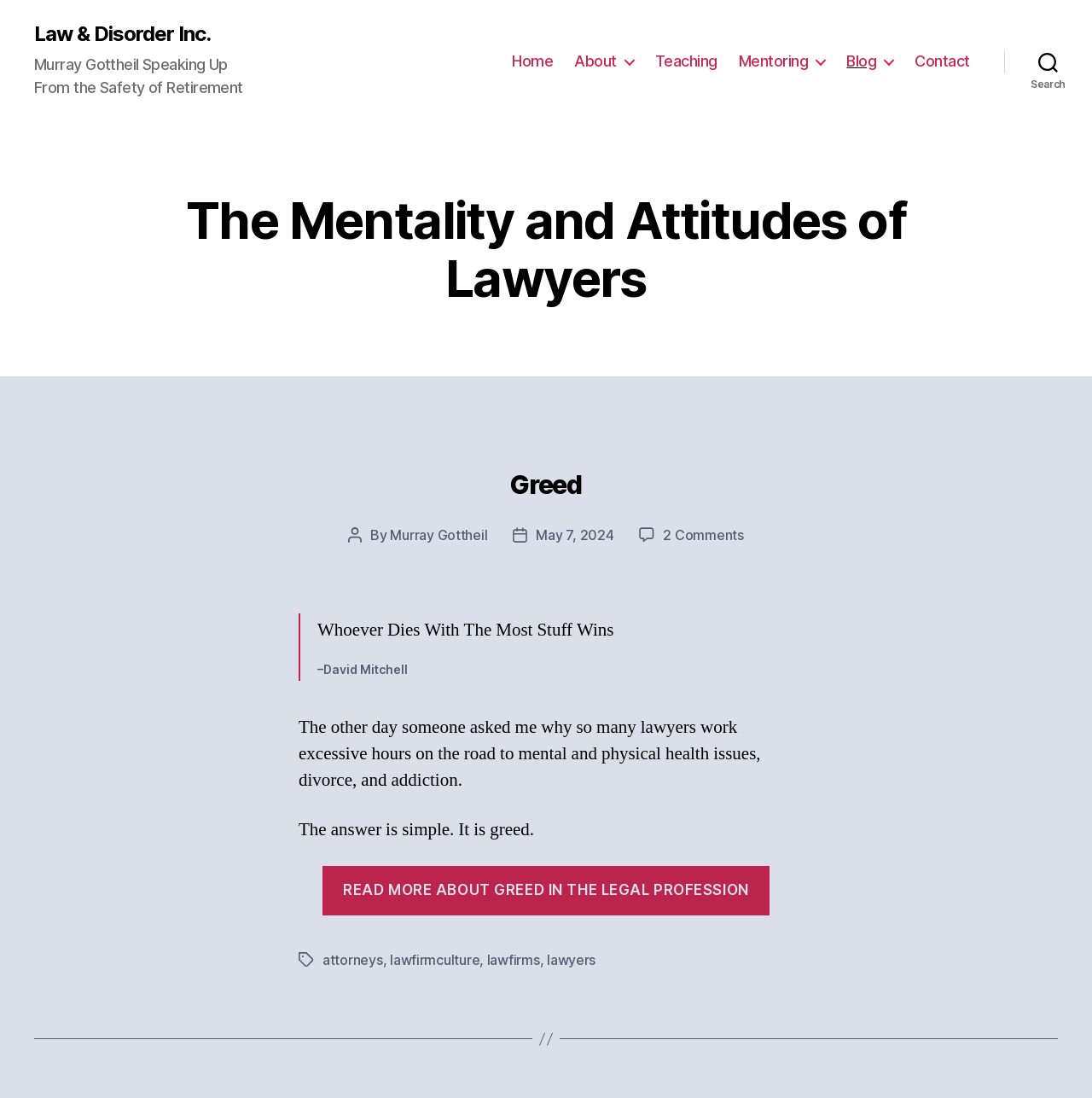What is the name of the author of the blog post?
Using the image, give a concise answer in the form of a single word or short phrase.

Murray Gottheil